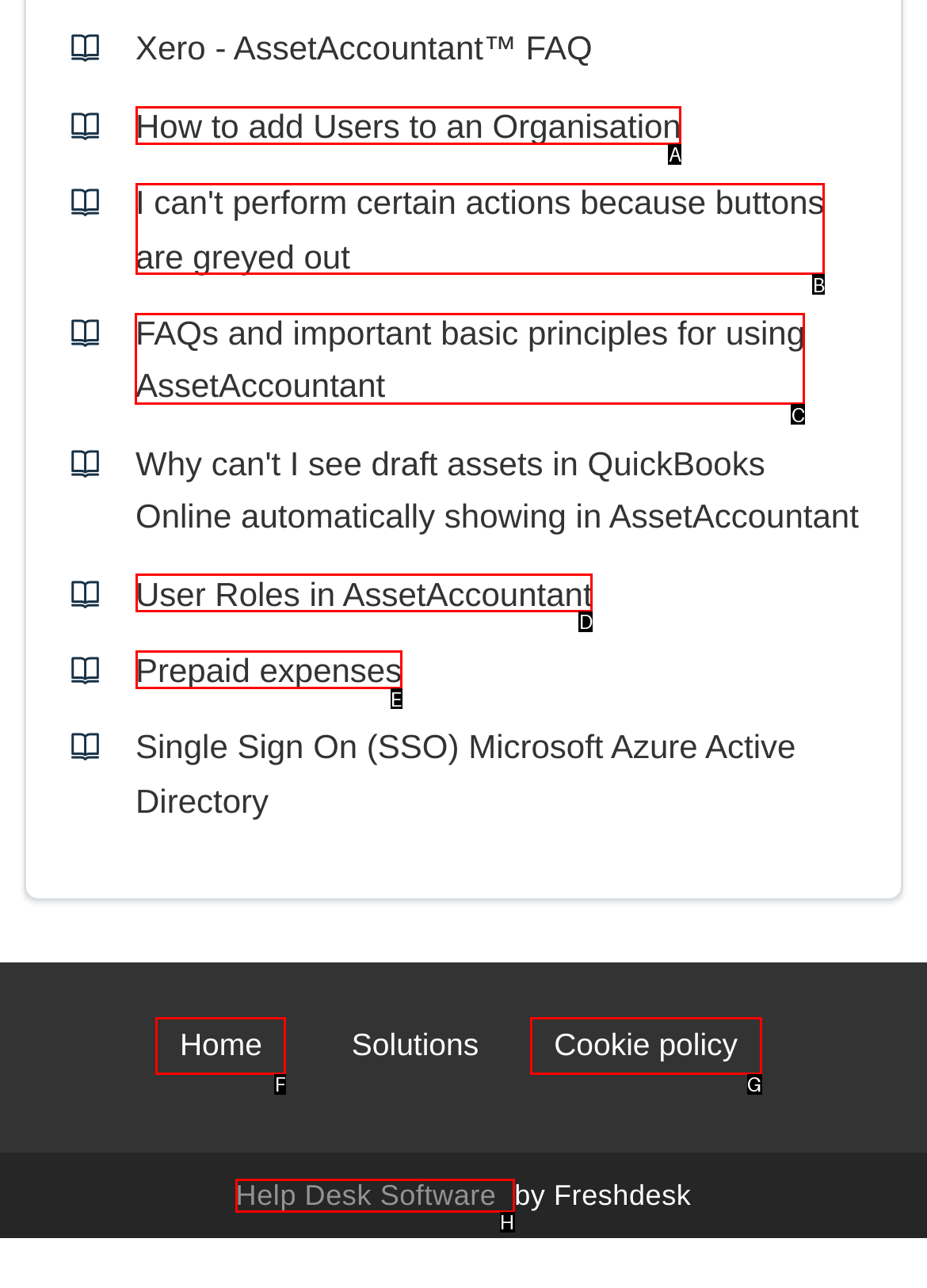Identify which lettered option completes the task: Check FAQs and important basic principles for using AssetAccountant. Provide the letter of the correct choice.

C